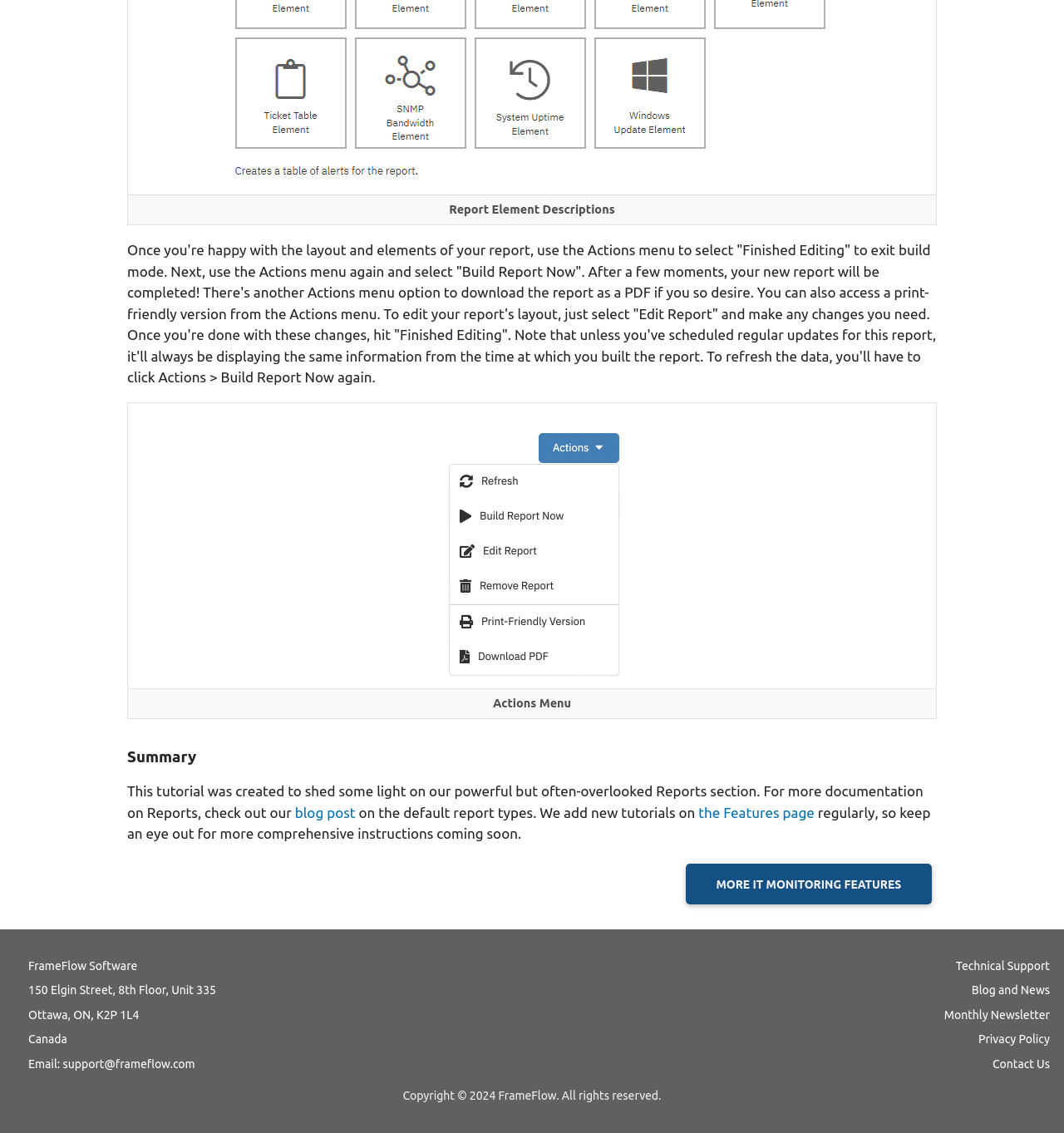Provide the bounding box coordinates for the specified HTML element described in this description: "the Features page". The coordinates should be four float numbers ranging from 0 to 1, in the format [left, top, right, bottom].

[0.656, 0.71, 0.765, 0.724]